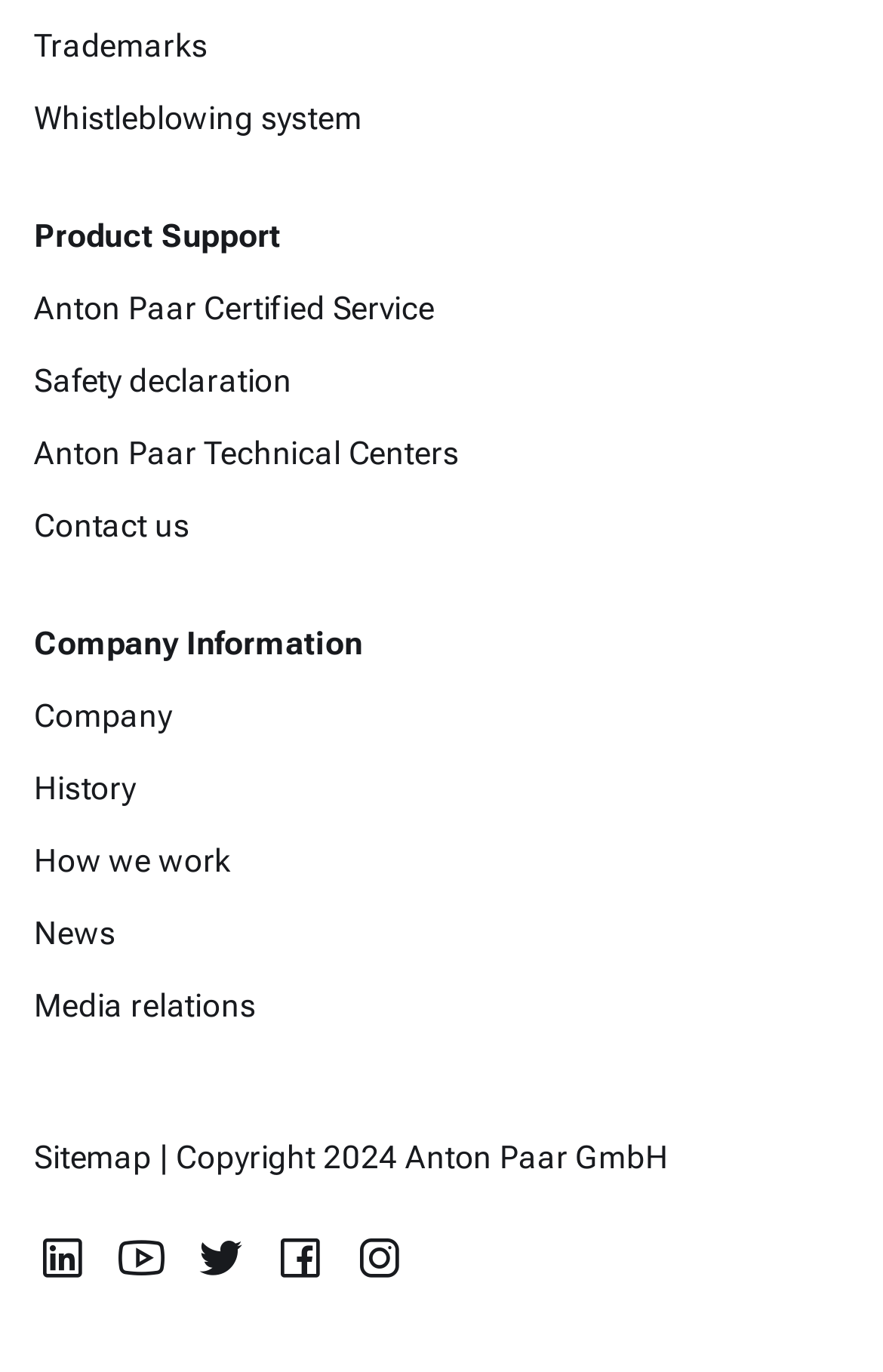Please provide the bounding box coordinate of the region that matches the element description: Trademarks. Coordinates should be in the format (top-left x, top-left y, bottom-right x, bottom-right y) and all values should be between 0 and 1.

[0.038, 0.02, 0.235, 0.046]